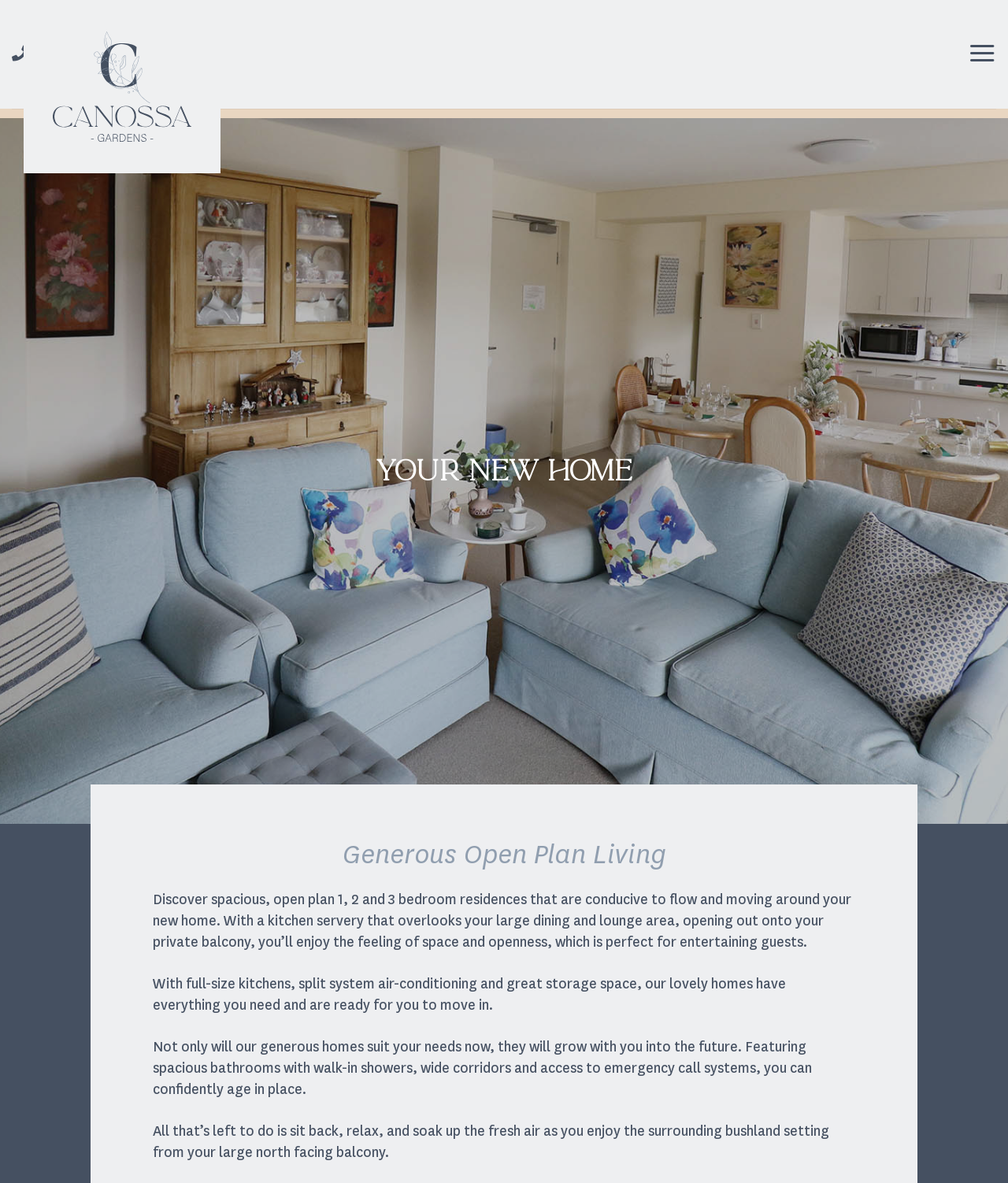Answer the question below using just one word or a short phrase: 
What is the surrounding environment of the residences?

Bushland setting